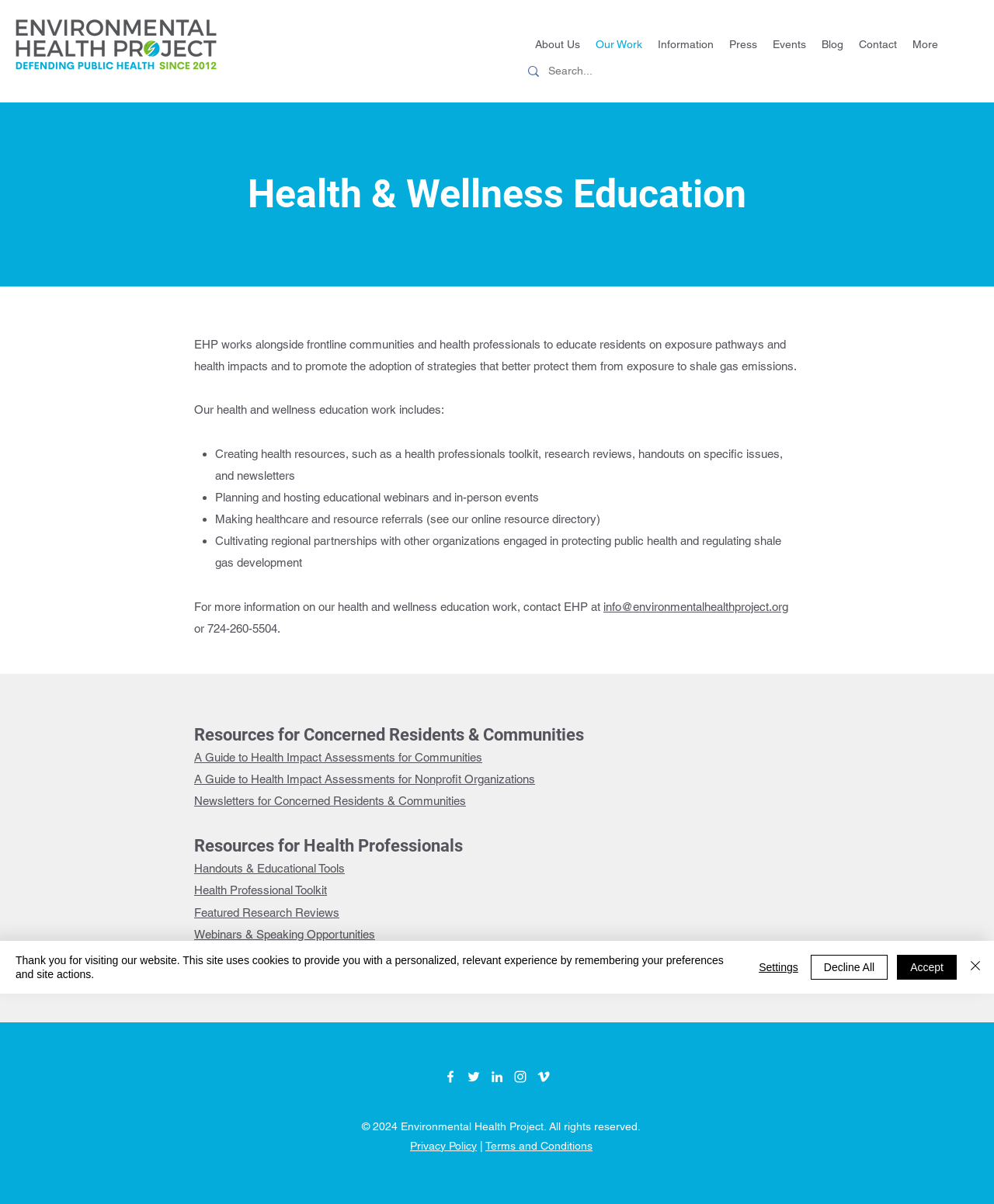What is the name of the guide for communities?
Give a one-word or short phrase answer based on the image.

A Guide to Health Impact Assessments for Communities